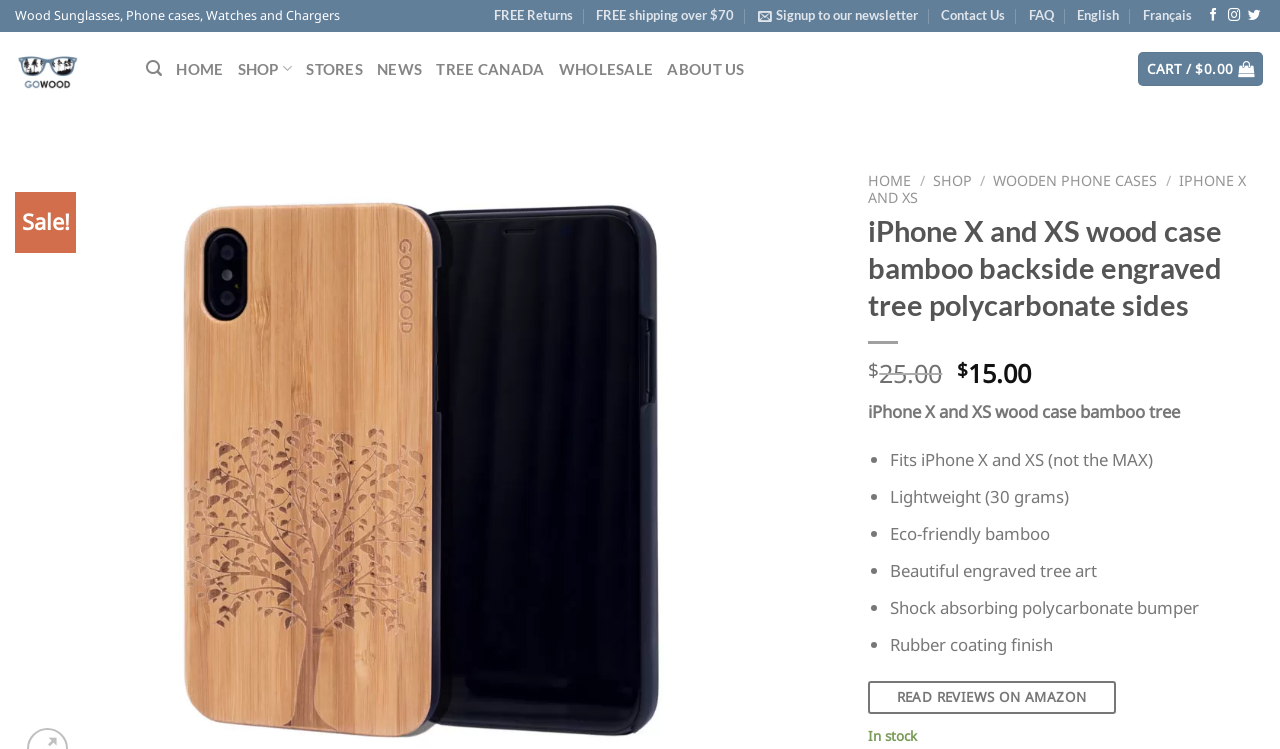Provide a short answer using a single word or phrase for the following question: 
What is the material of the phone case?

Bamboo